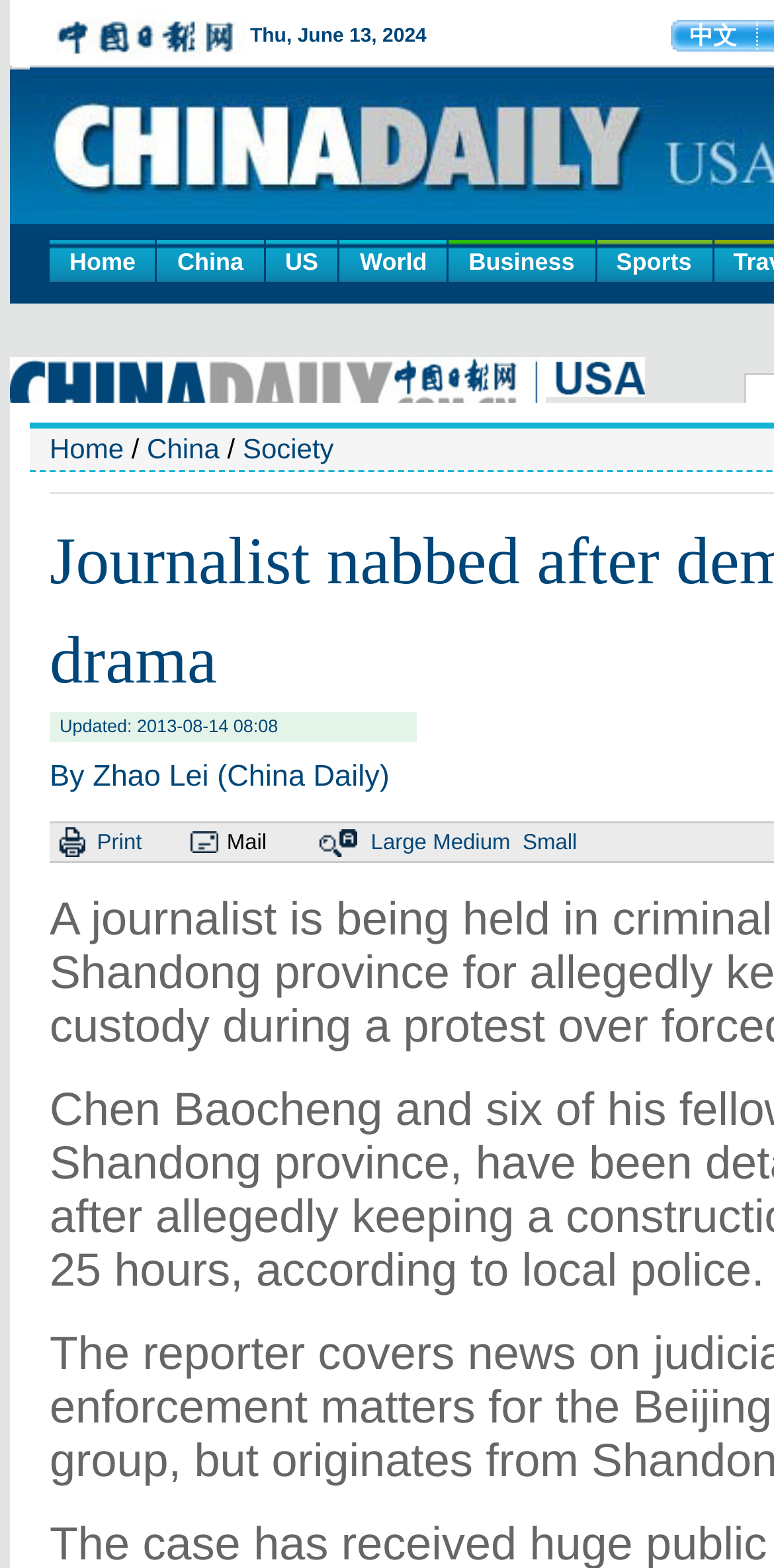What is the category of the news article?
Based on the image, answer the question with as much detail as possible.

I determined the category of the news article by looking at the navigation links at the top of the webpage, where 'Society' is one of the options.